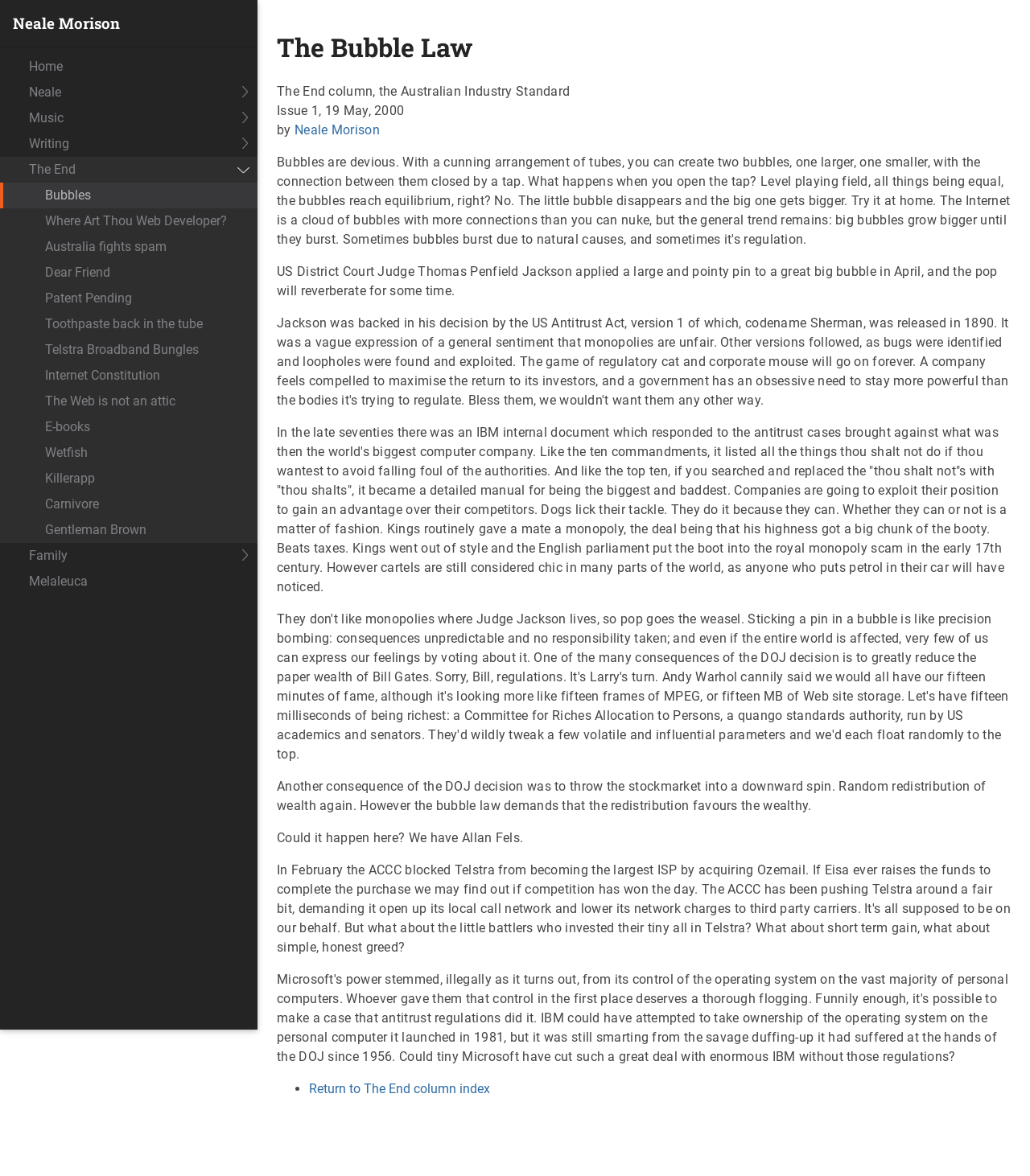What is the date of the article?
Provide a one-word or short-phrase answer based on the image.

19 May 2000